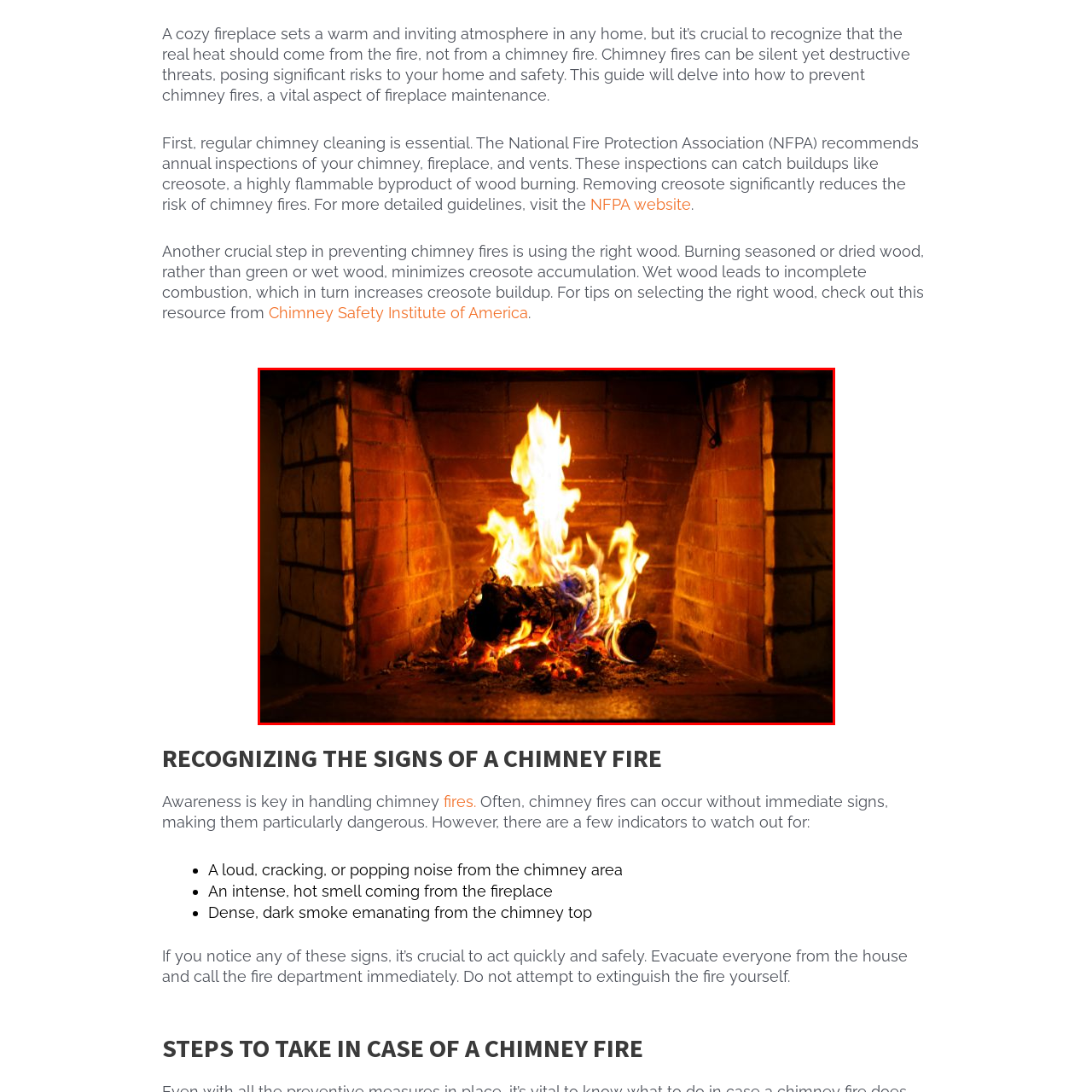What type of fires can occur silently?
Look closely at the area highlighted by the red bounding box and give a detailed response to the question.

The caption subtly reminds viewers of the importance of safety, particularly in recognizing the signs of chimney fires, which can occur silently but pose significant risks, which implies that chimney fires are the type of fires that can occur silently.